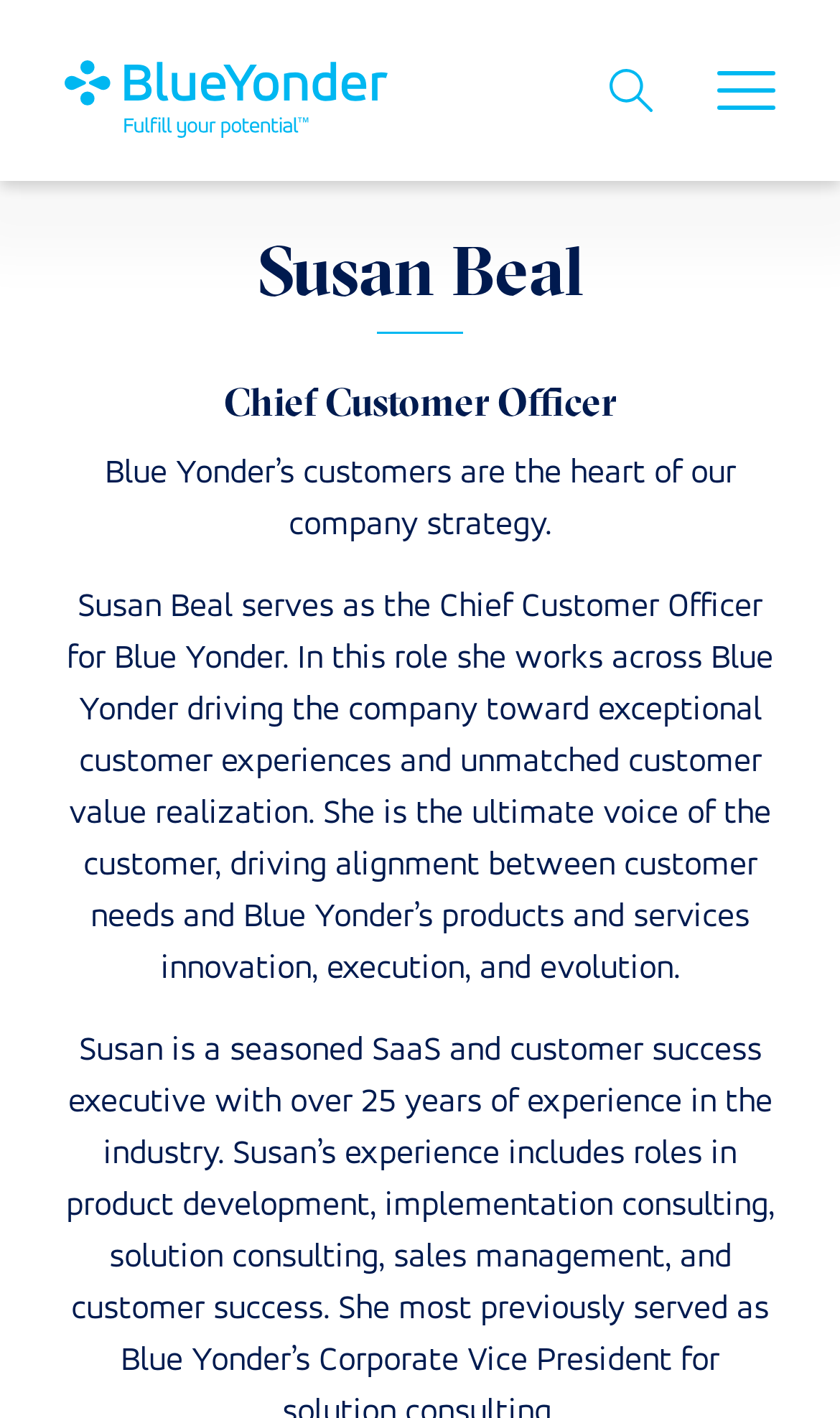Answer the question using only one word or a concise phrase: What is Susan Beal's role in Blue Yonder?

Chief Customer Officer